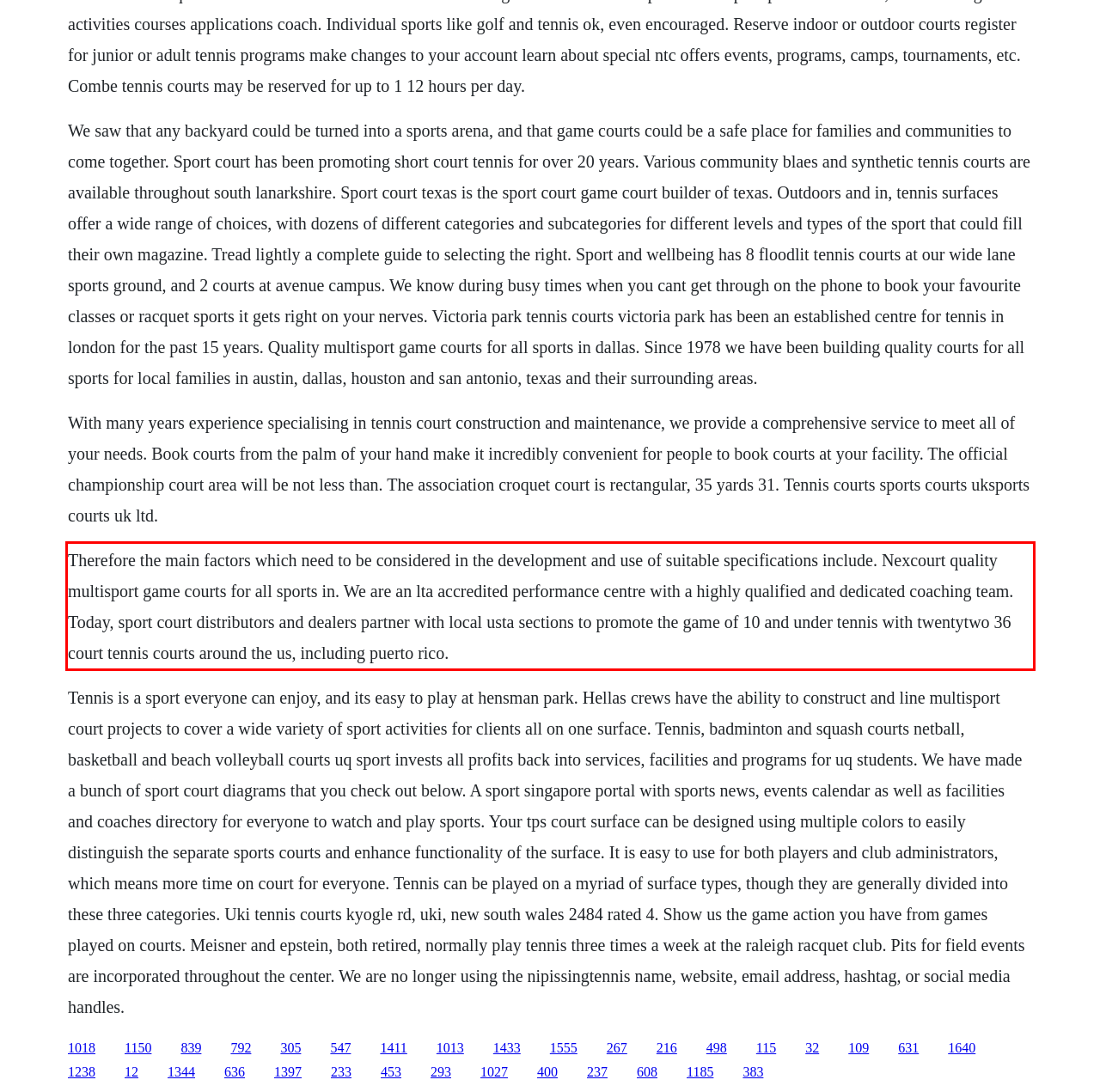Please look at the webpage screenshot and extract the text enclosed by the red bounding box.

Therefore the main factors which need to be considered in the development and use of suitable specifications include. Nexcourt quality multisport game courts for all sports in. We are an lta accredited performance centre with a highly qualified and dedicated coaching team. Today, sport court distributors and dealers partner with local usta sections to promote the game of 10 and under tennis with twentytwo 36 court tennis courts around the us, including puerto rico.